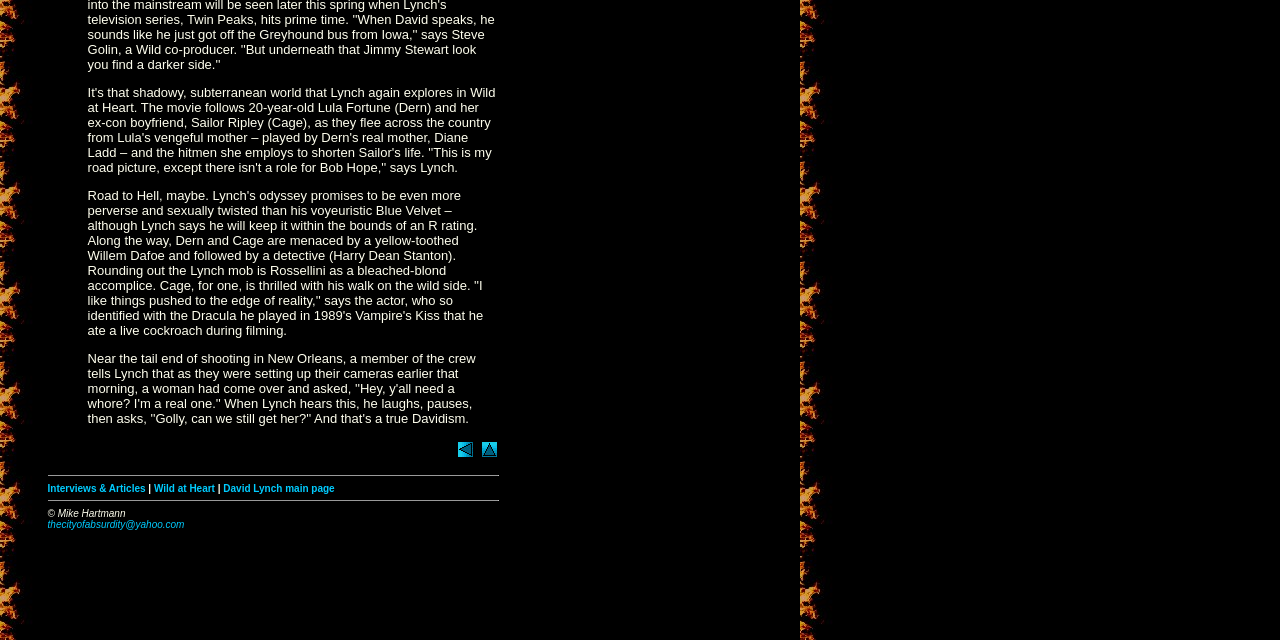Bounding box coordinates are given in the format (top-left x, top-left y, bottom-right x, bottom-right y). All values should be floating point numbers between 0 and 1. Provide the bounding box coordinate for the UI element described as: Interviews & Articles

[0.037, 0.754, 0.114, 0.771]